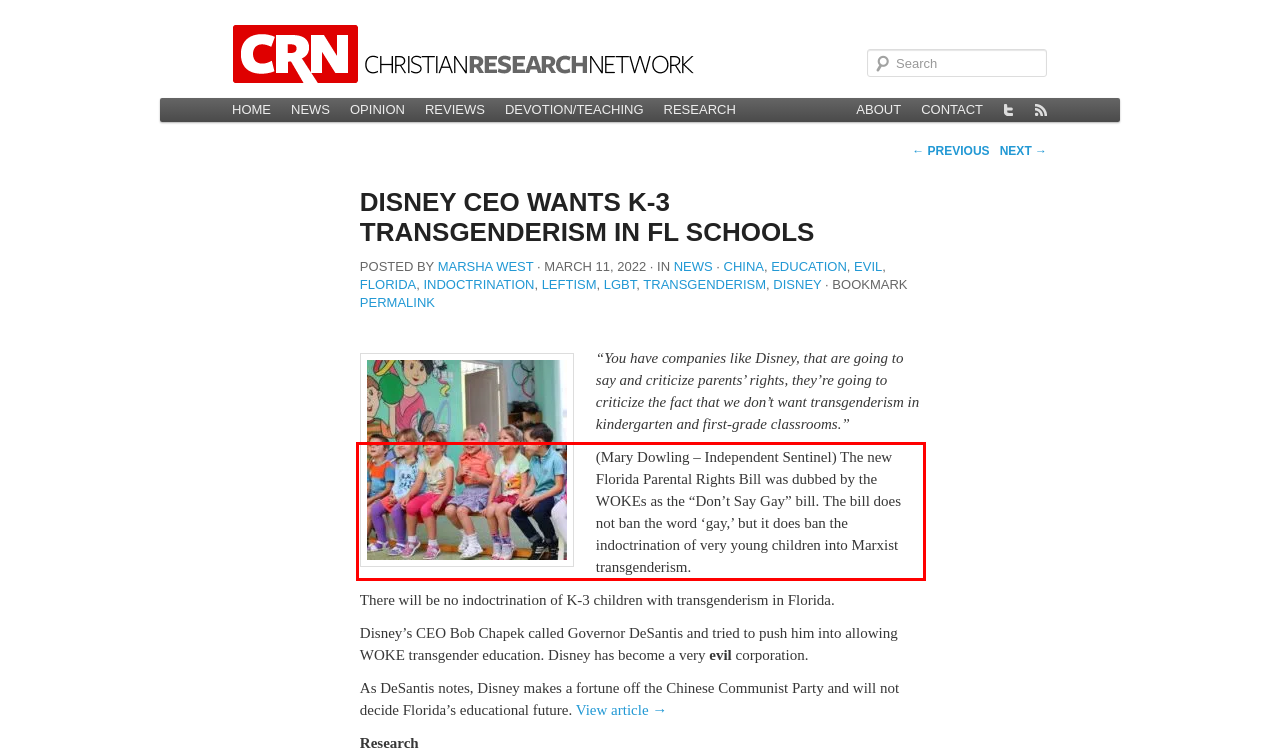You are given a screenshot with a red rectangle. Identify and extract the text within this red bounding box using OCR.

(Mary Dowling – Independent Sentinel) The new Florida Parental Rights Bill was dubbed by the WOKEs as the “Don’t Say Gay” bill. The bill does not ban the word ‘gay,’ but it does ban the indoctrination of very young children into Marxist transgenderism.